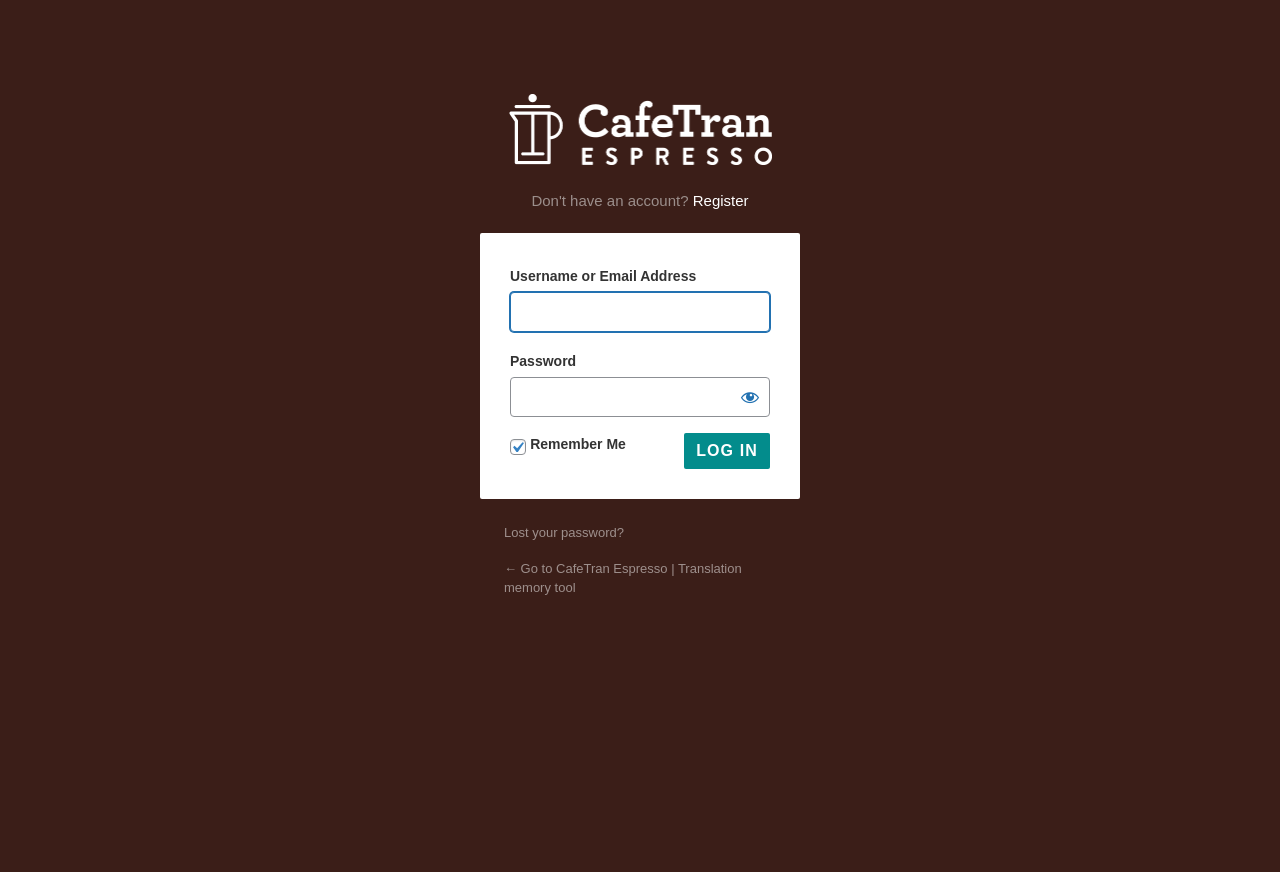Locate the bounding box coordinates of the clickable element to fulfill the following instruction: "Click Register". Provide the coordinates as four float numbers between 0 and 1 in the format [left, top, right, bottom].

[0.541, 0.22, 0.585, 0.24]